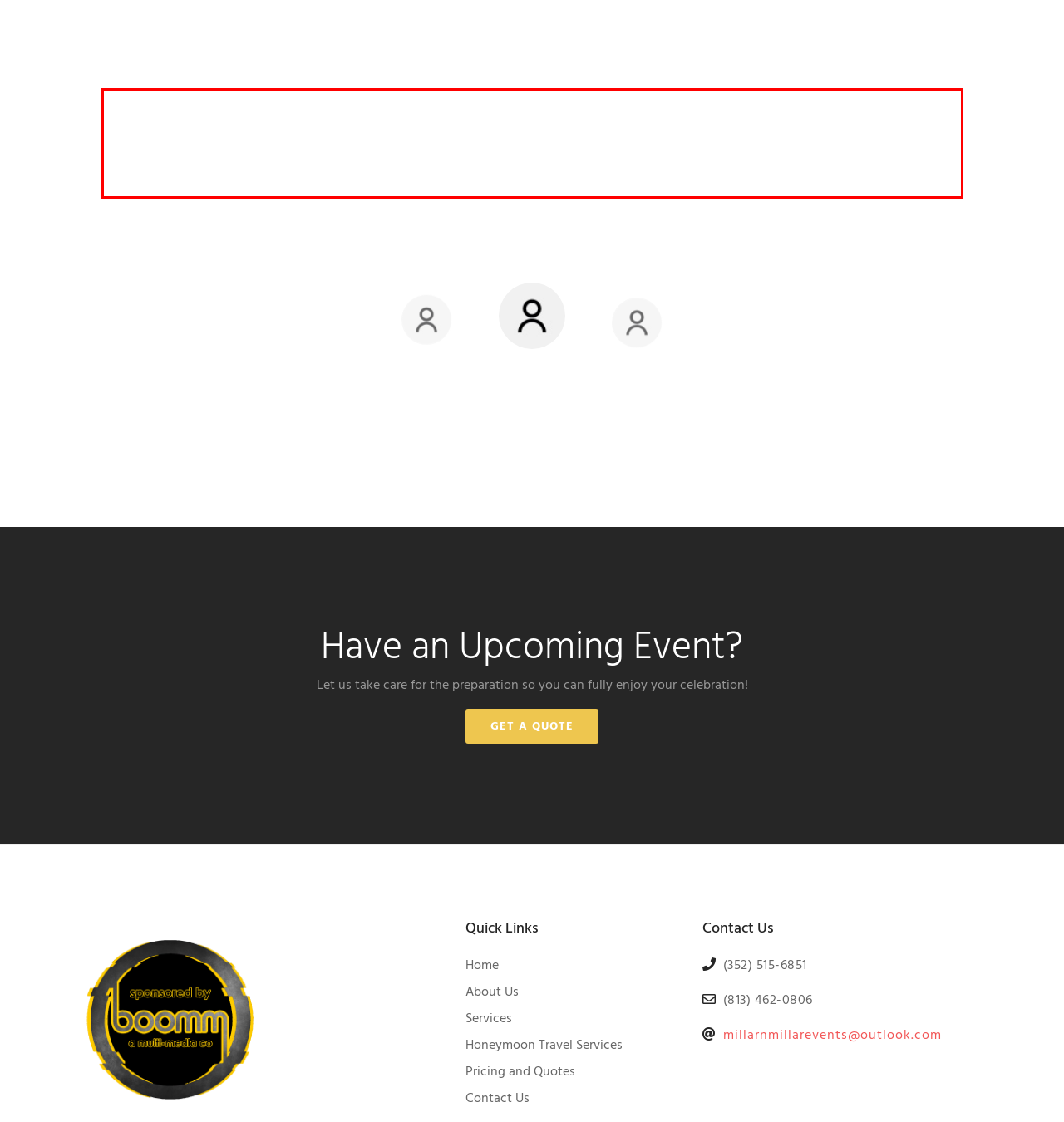Extract and provide the text found inside the red rectangle in the screenshot of the webpage.

“ 100 percent satisfied clients: Although we can't reveal our private party client list, you can follow us on our business Facebook page to see some of our happy clients partying up!”